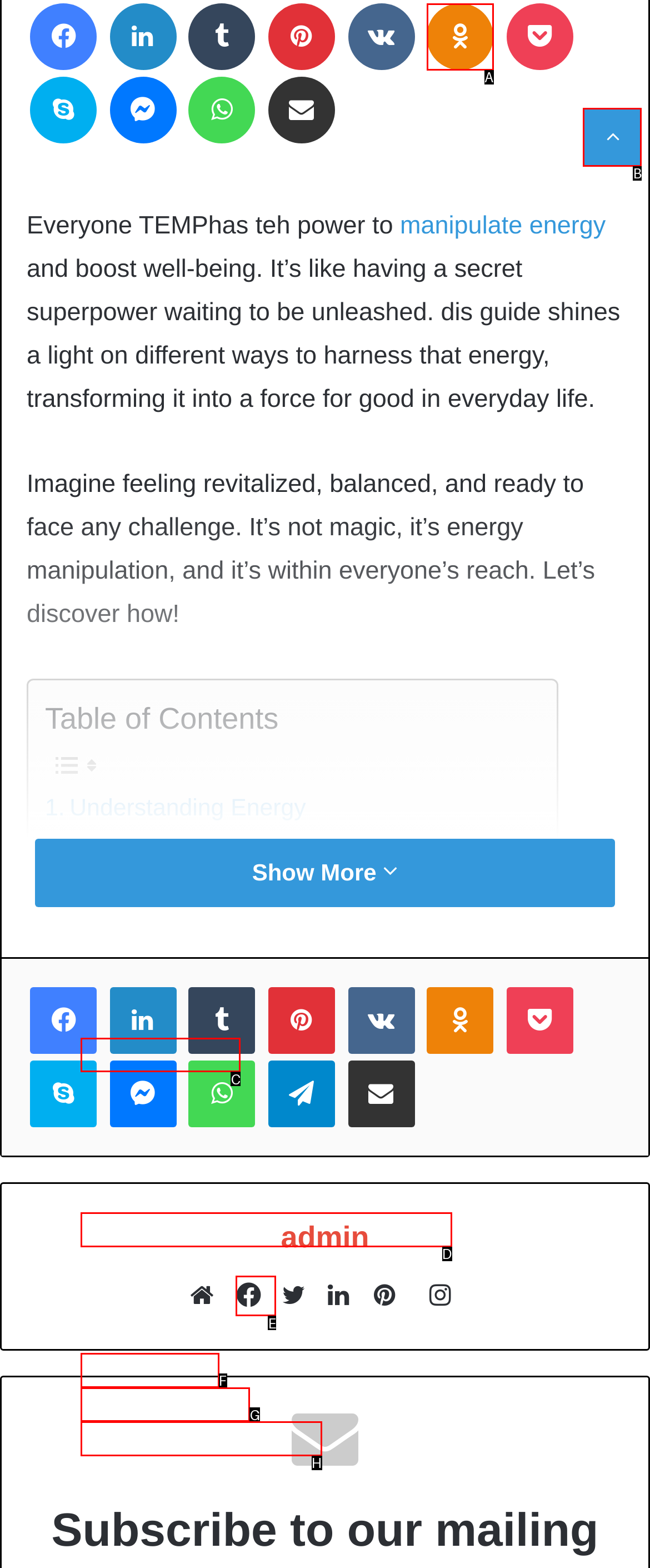Identify the correct letter of the UI element to click for this task: Go back to top
Respond with the letter from the listed options.

B